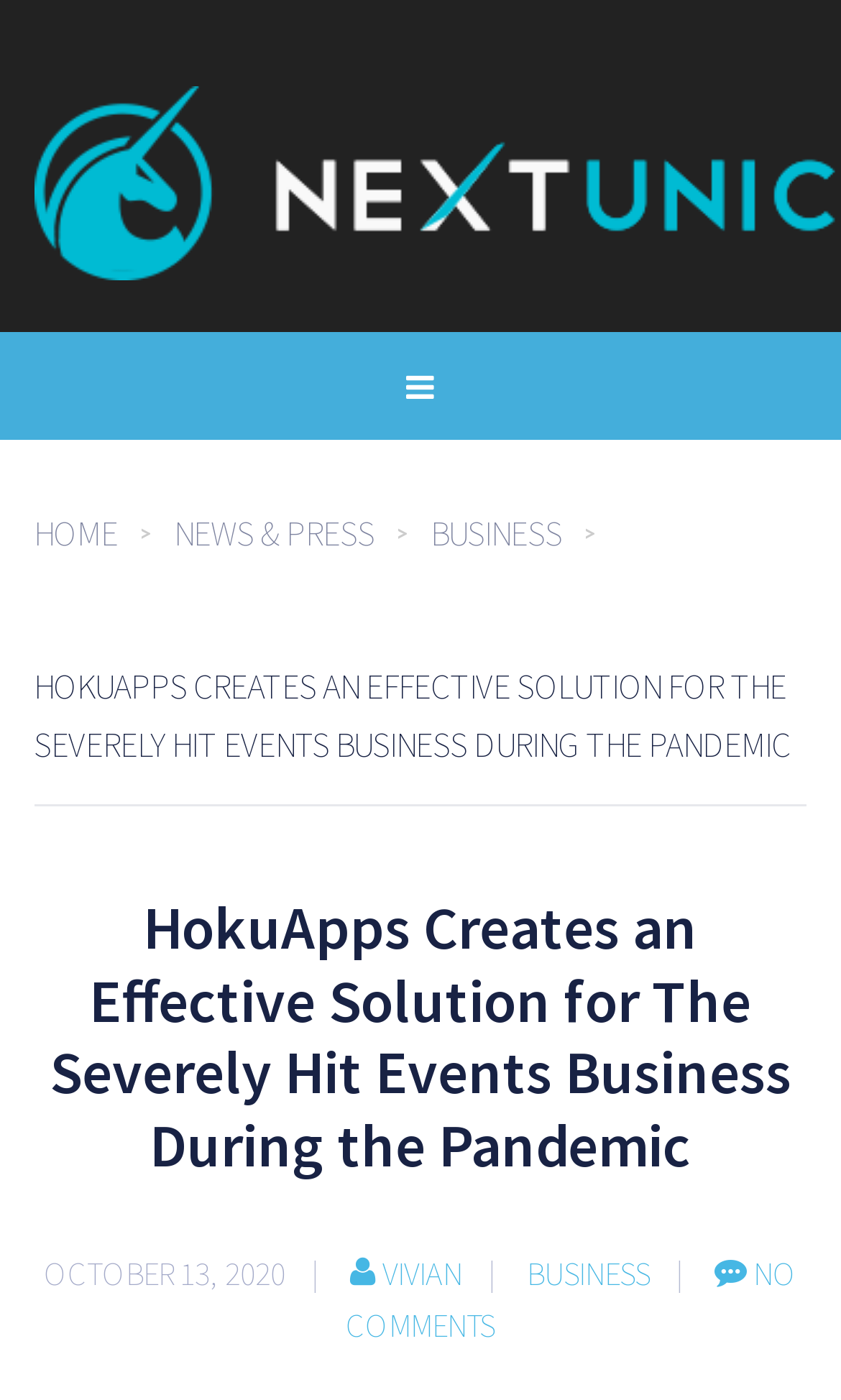What is the name of the company mentioned in the webpage?
Please provide a comprehensive answer based on the information in the image.

The name of the company is mentioned in the heading 'HokuApps Creates an Effective Solution for The Severely Hit Events Business During the Pandemic' and also in the link 'NextUnicorn' which suggests that HokuApps is related to NextUnicorn.